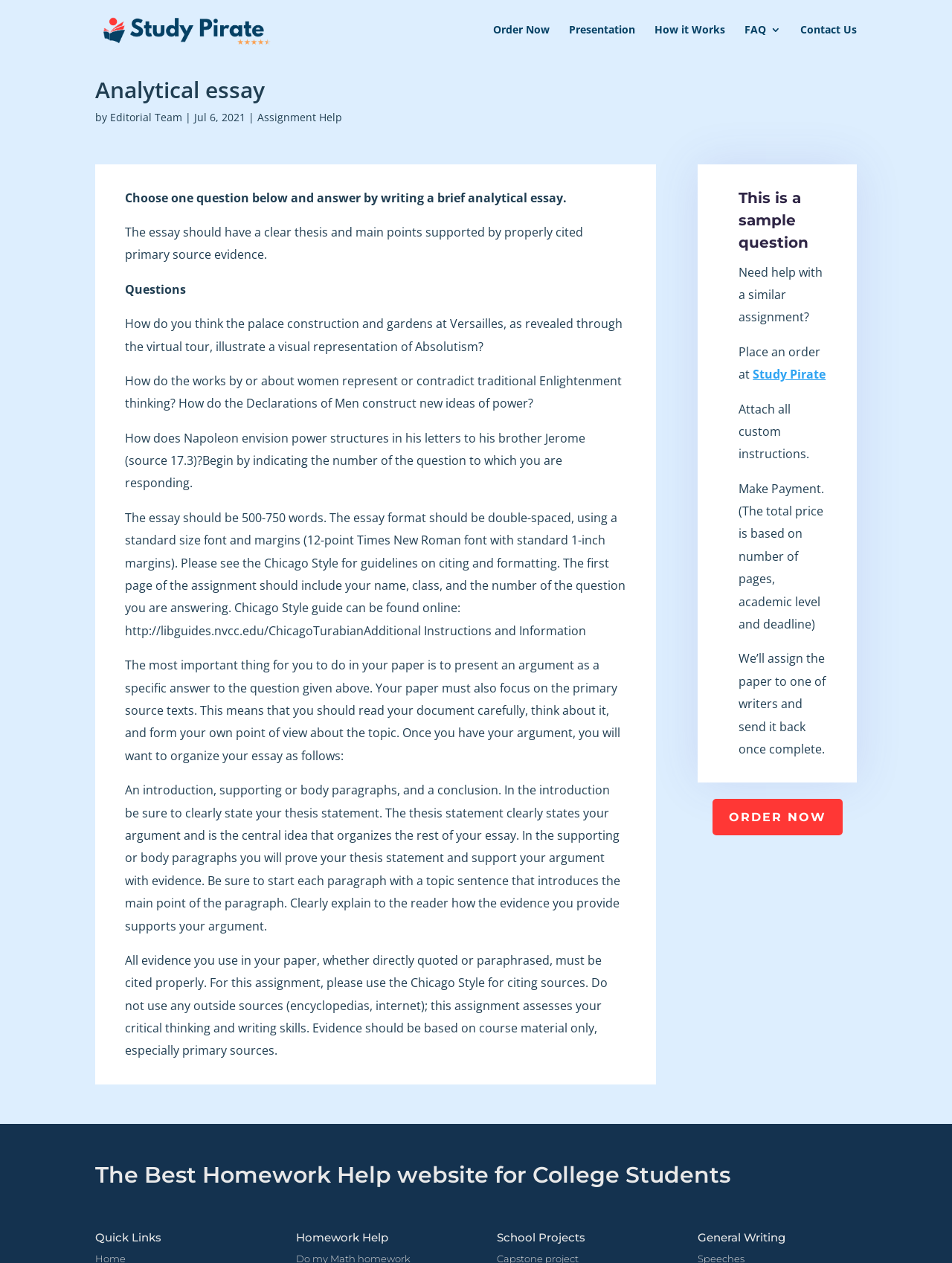Please locate the bounding box coordinates for the element that should be clicked to achieve the following instruction: "Visit 'Homework Help for College Students'". Ensure the coordinates are given as four float numbers between 0 and 1, i.e., [left, top, right, bottom].

[0.103, 0.017, 0.338, 0.028]